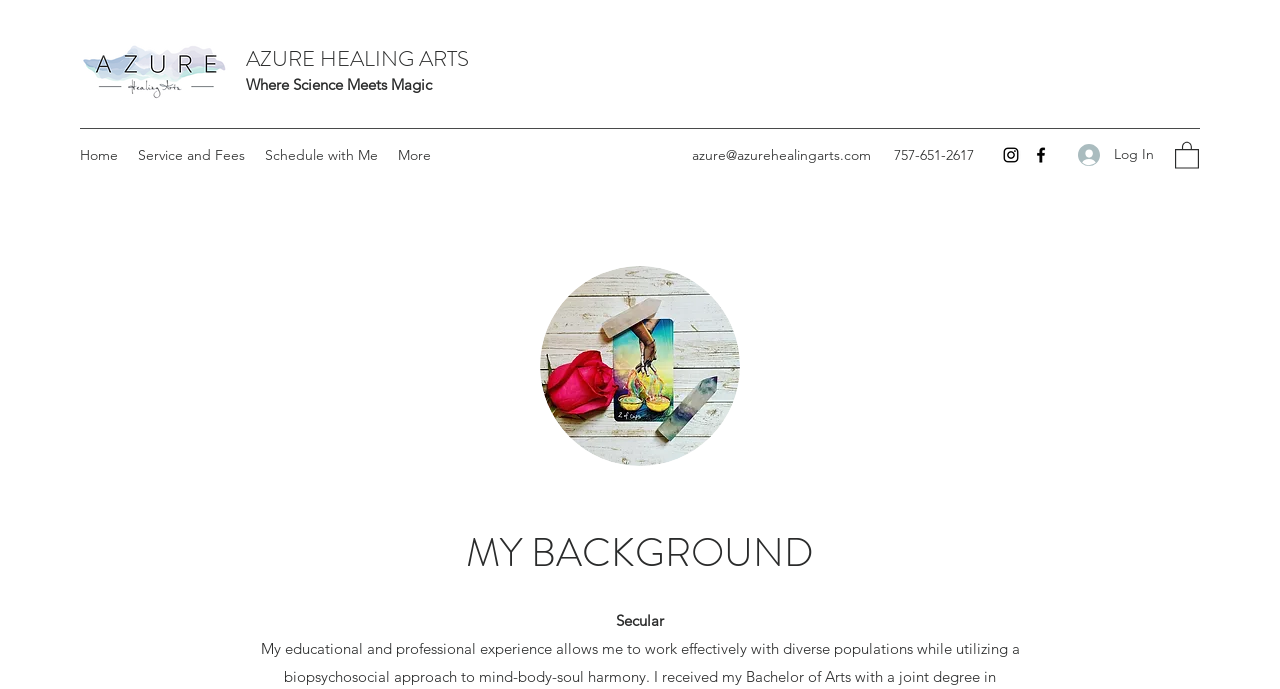How many social media links are there?
Please use the image to provide a one-word or short phrase answer.

2